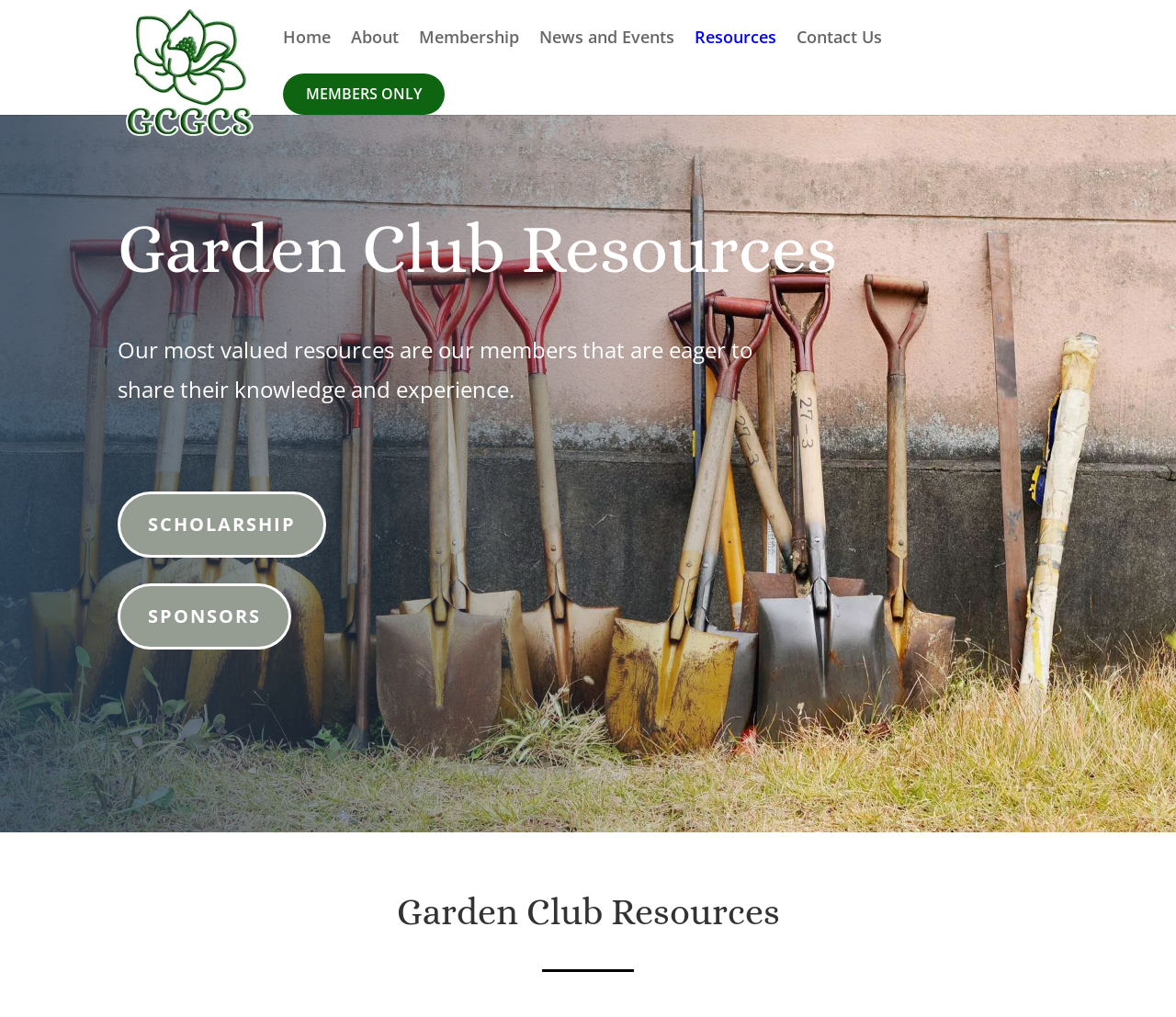Identify the bounding box coordinates of the part that should be clicked to carry out this instruction: "access resources".

[0.591, 0.03, 0.66, 0.072]